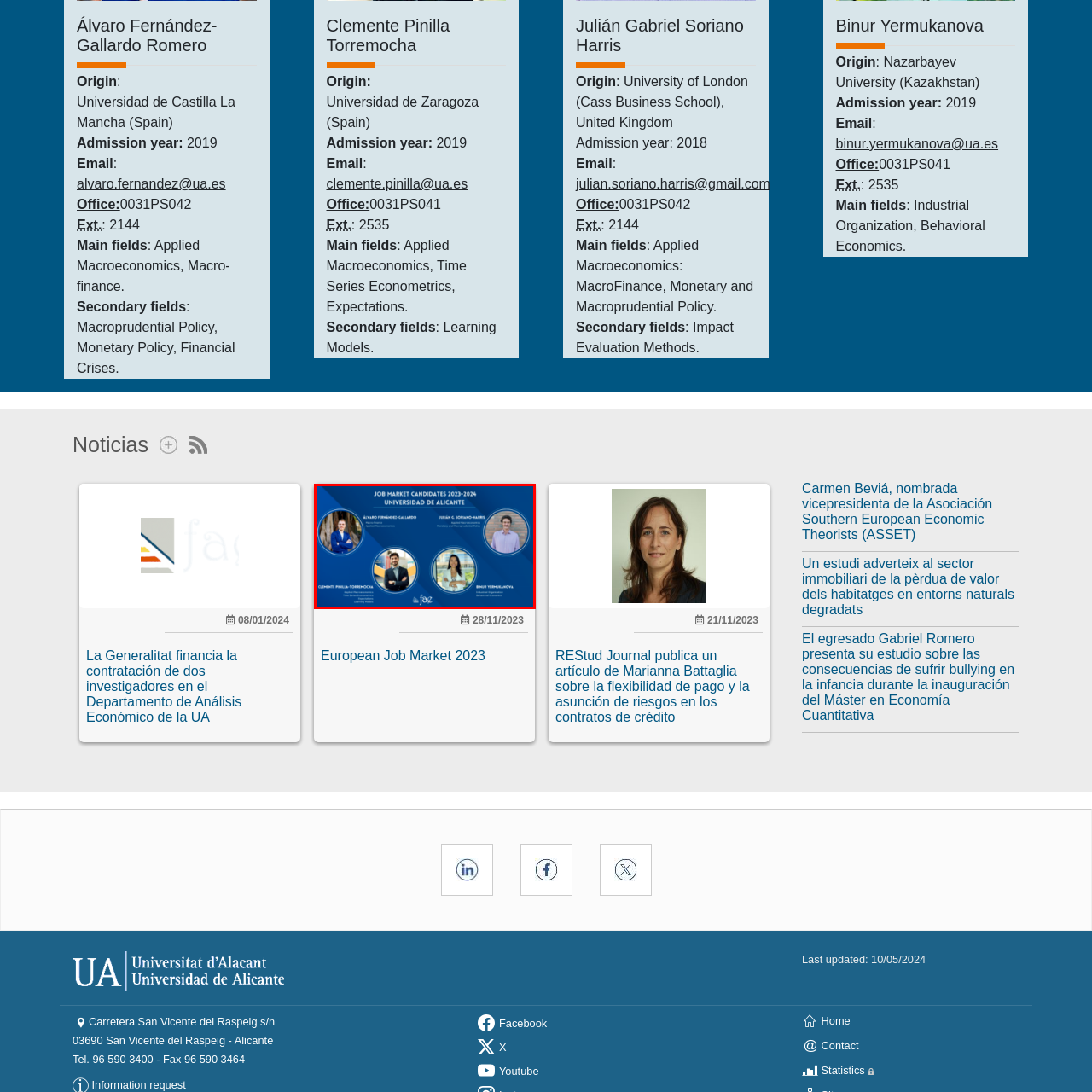What is the color of the design used to emphasize the candidates' roles?
Review the image marked by the red bounding box and deliver a detailed response to the question.

Each candidate is portrayed in a circular frame with their names and areas of specialization listed below in a vibrant blue design, emphasizing their roles in the upcoming job market.